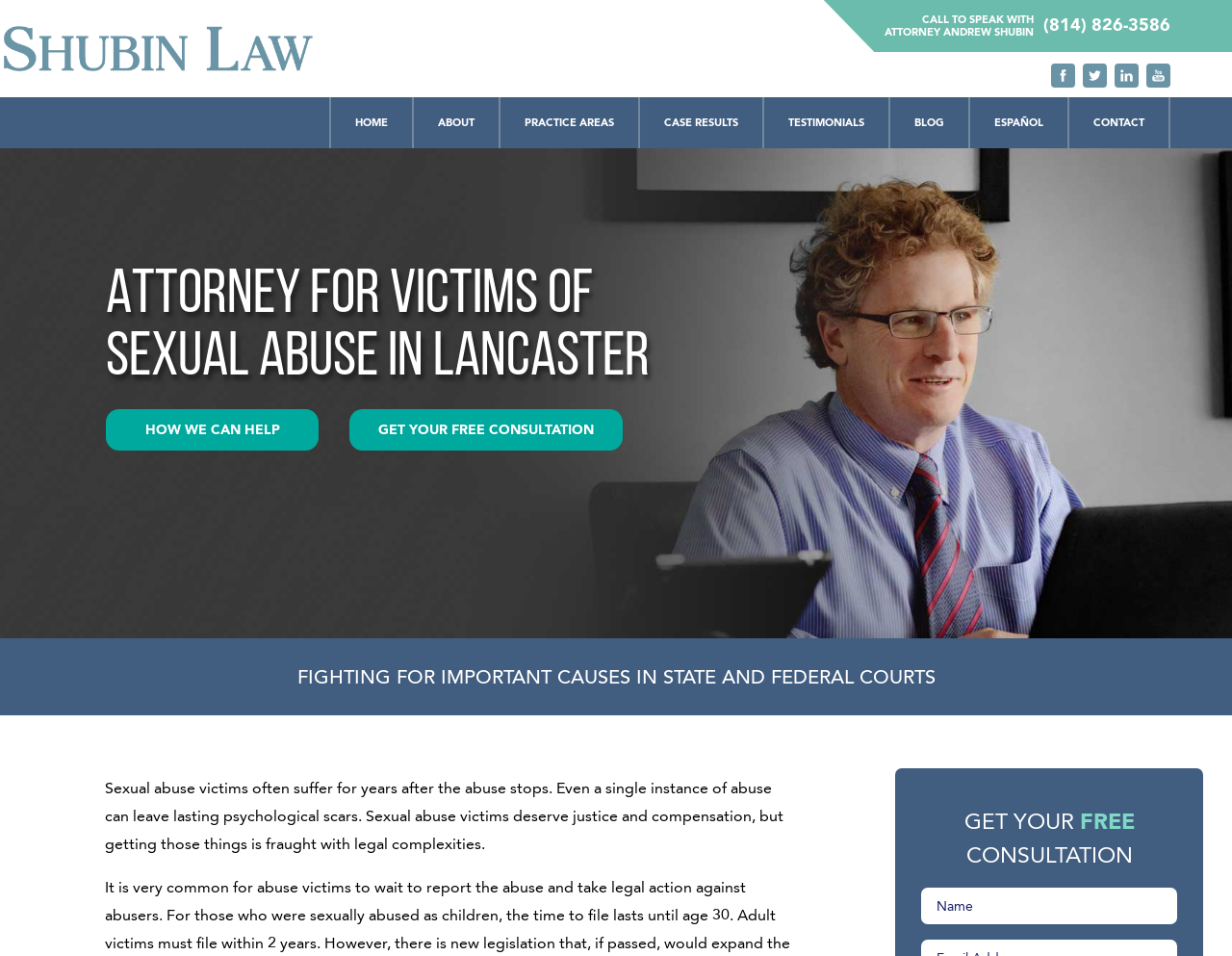Locate the coordinates of the bounding box for the clickable region that fulfills this instruction: "Click the 'HOME' link".

[0.269, 0.101, 0.335, 0.155]